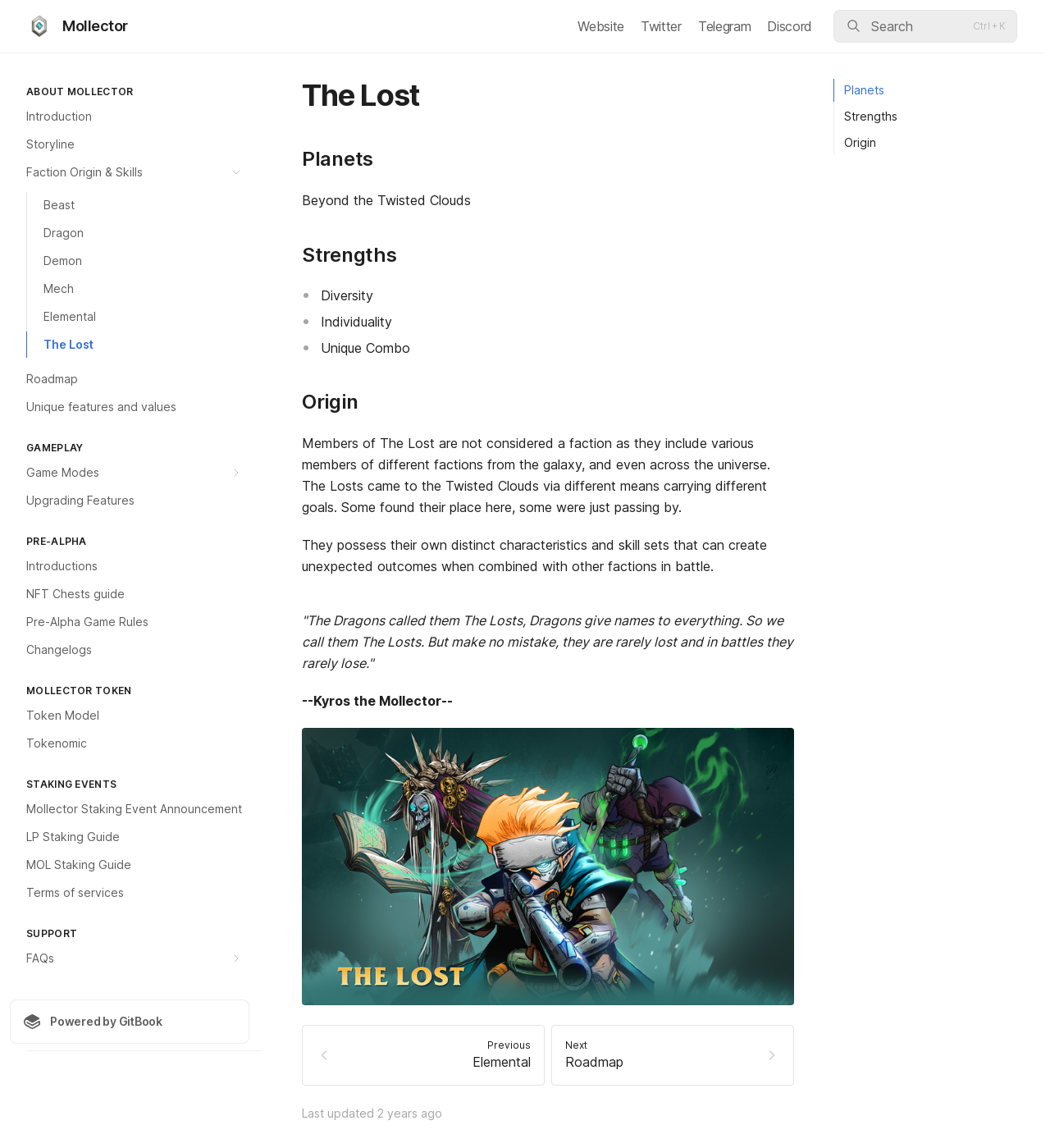Identify the bounding box for the UI element described as: "NextRoadmap". The coordinates should be four float numbers between 0 and 1, i.e., [left, top, right, bottom].

[0.525, 0.892, 0.756, 0.945]